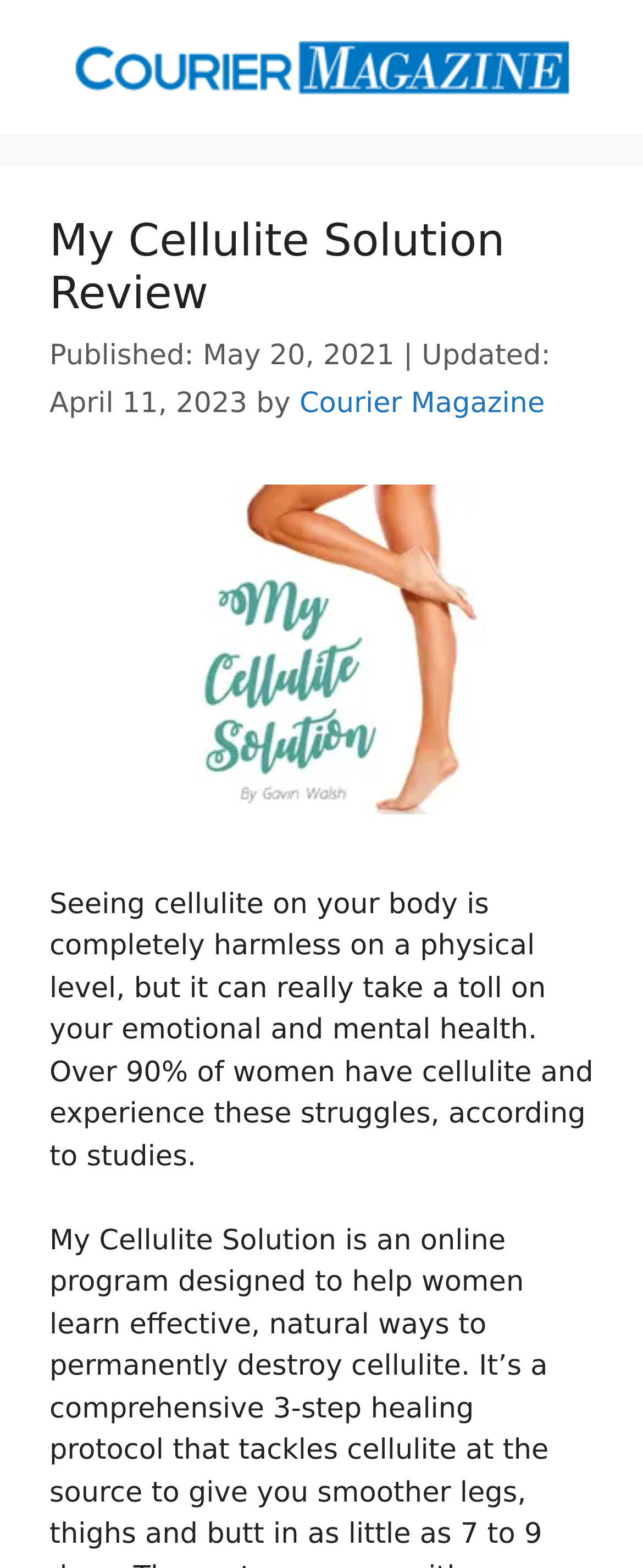Who is the author of the article?
Refer to the image and provide a thorough answer to the question.

The author of the article can be found in the link element with the text 'Courier Magazine' which is located below the article title and publication date.